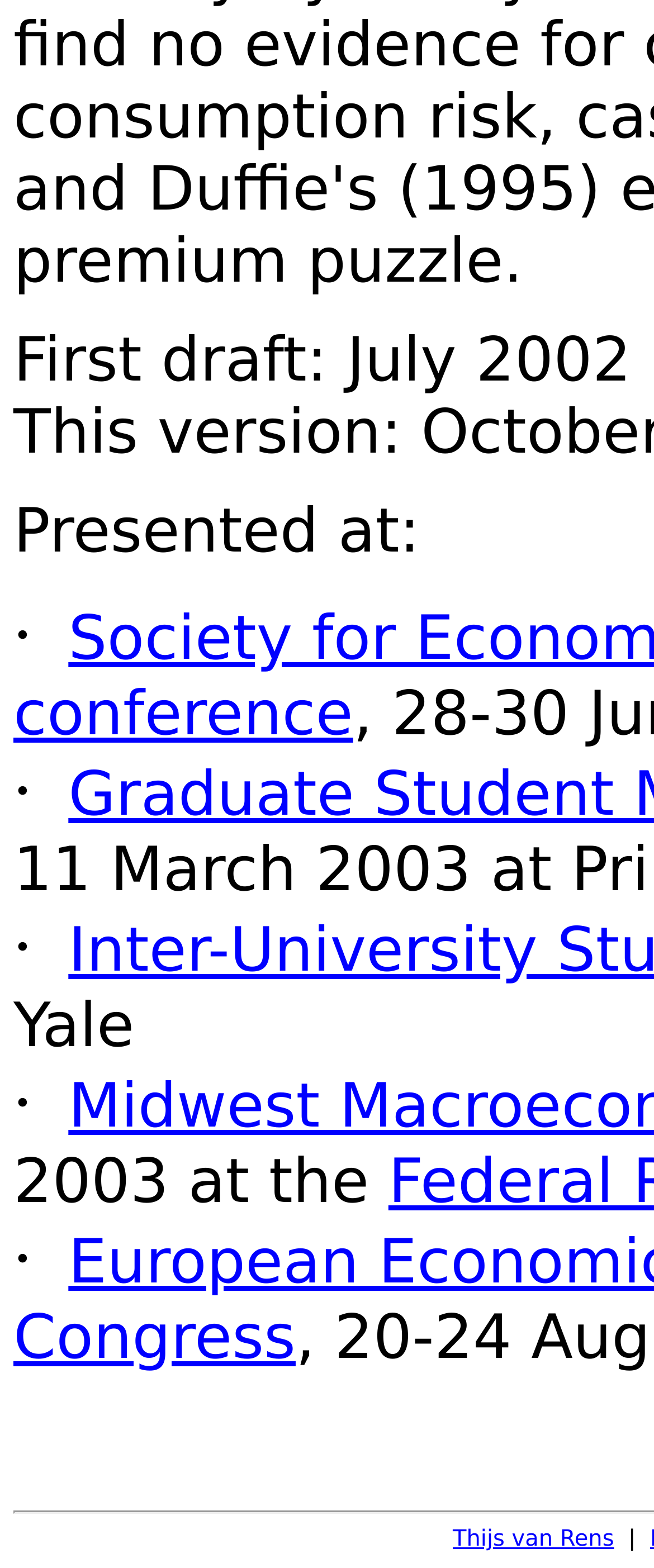Give a concise answer using one word or a phrase to the following question:
What is the name of the person mentioned at the bottom?

Thijs van Rens